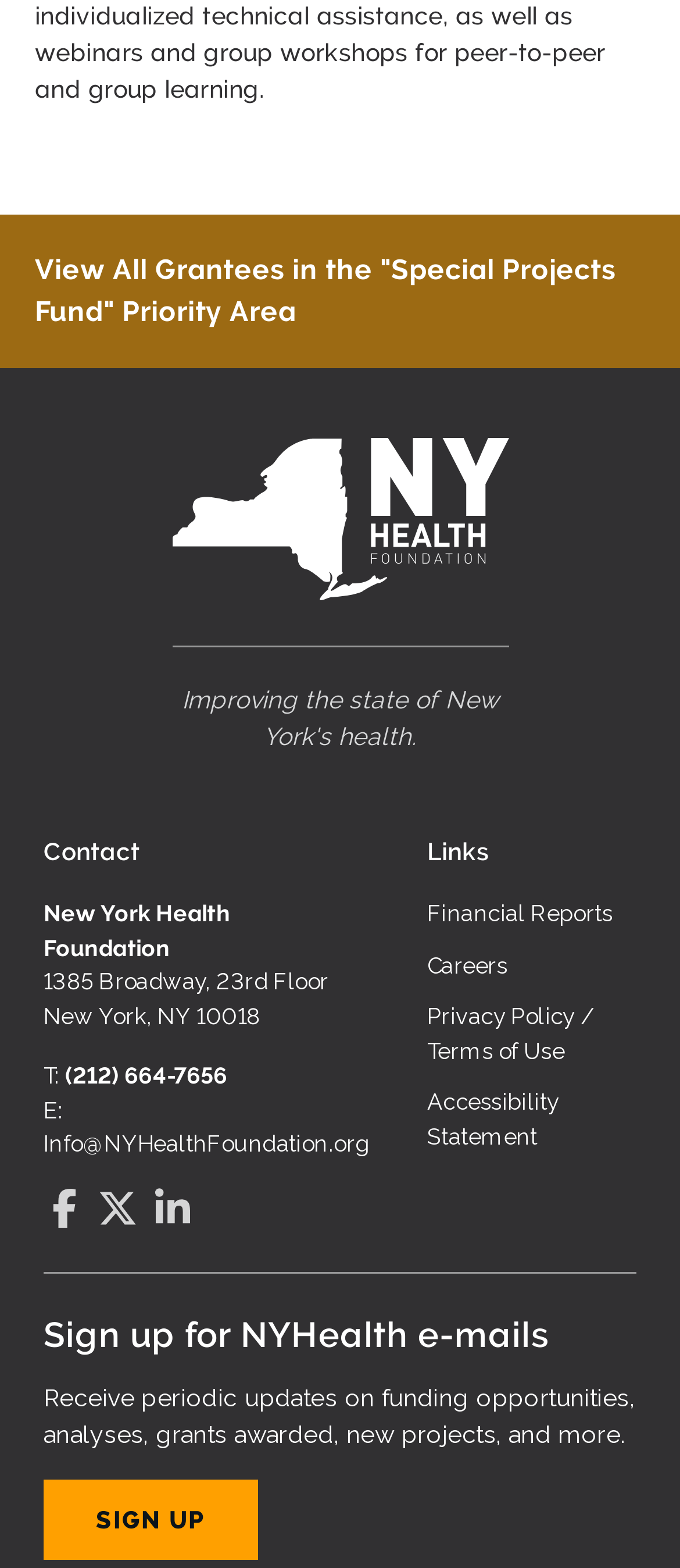Determine the bounding box coordinates of the section I need to click to execute the following instruction: "visit Medium". Provide the coordinates as four float numbers between 0 and 1, i.e., [left, top, right, bottom].

None